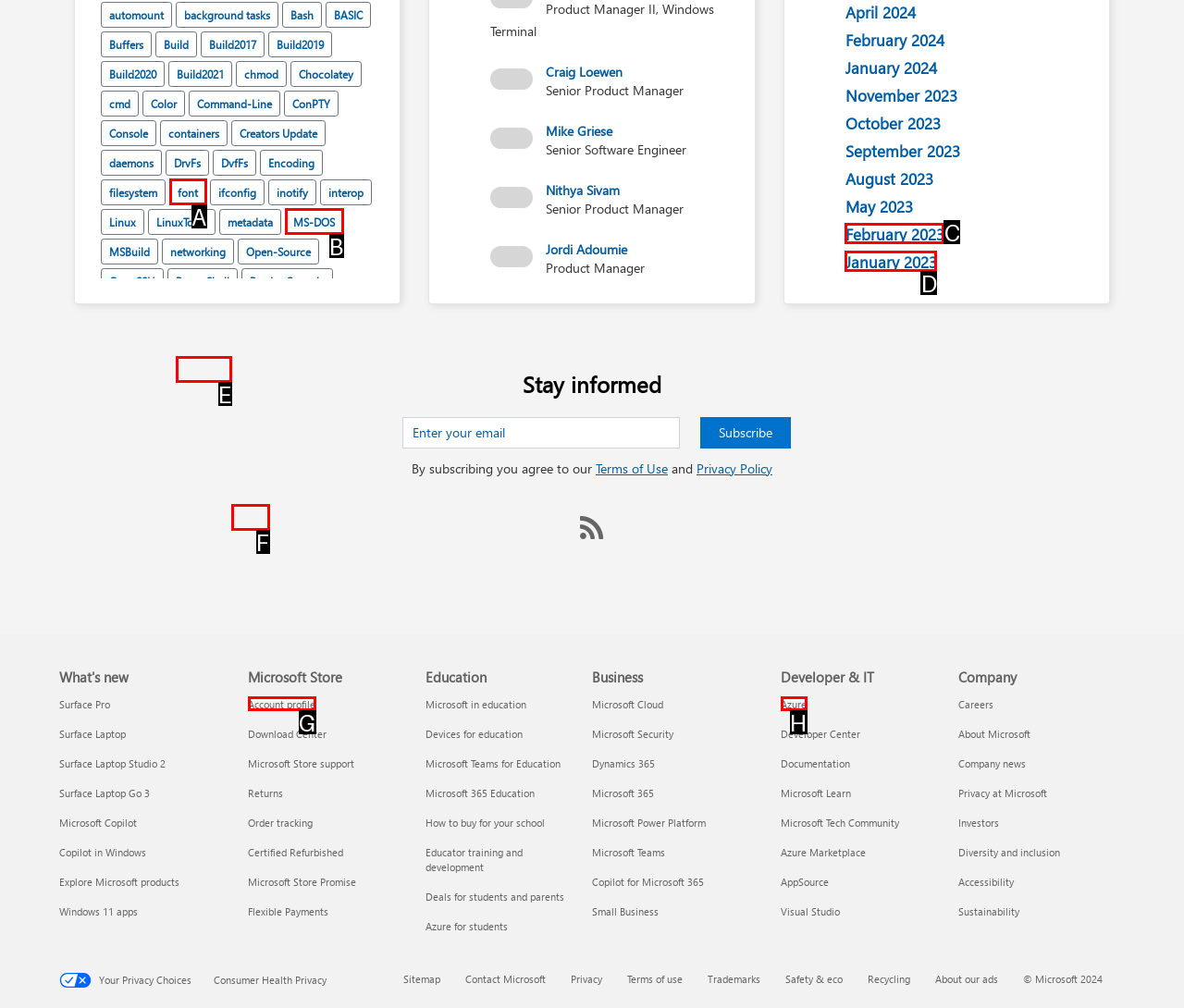Choose the HTML element that corresponds to the description: WSL
Provide the answer by selecting the letter from the given choices.

F